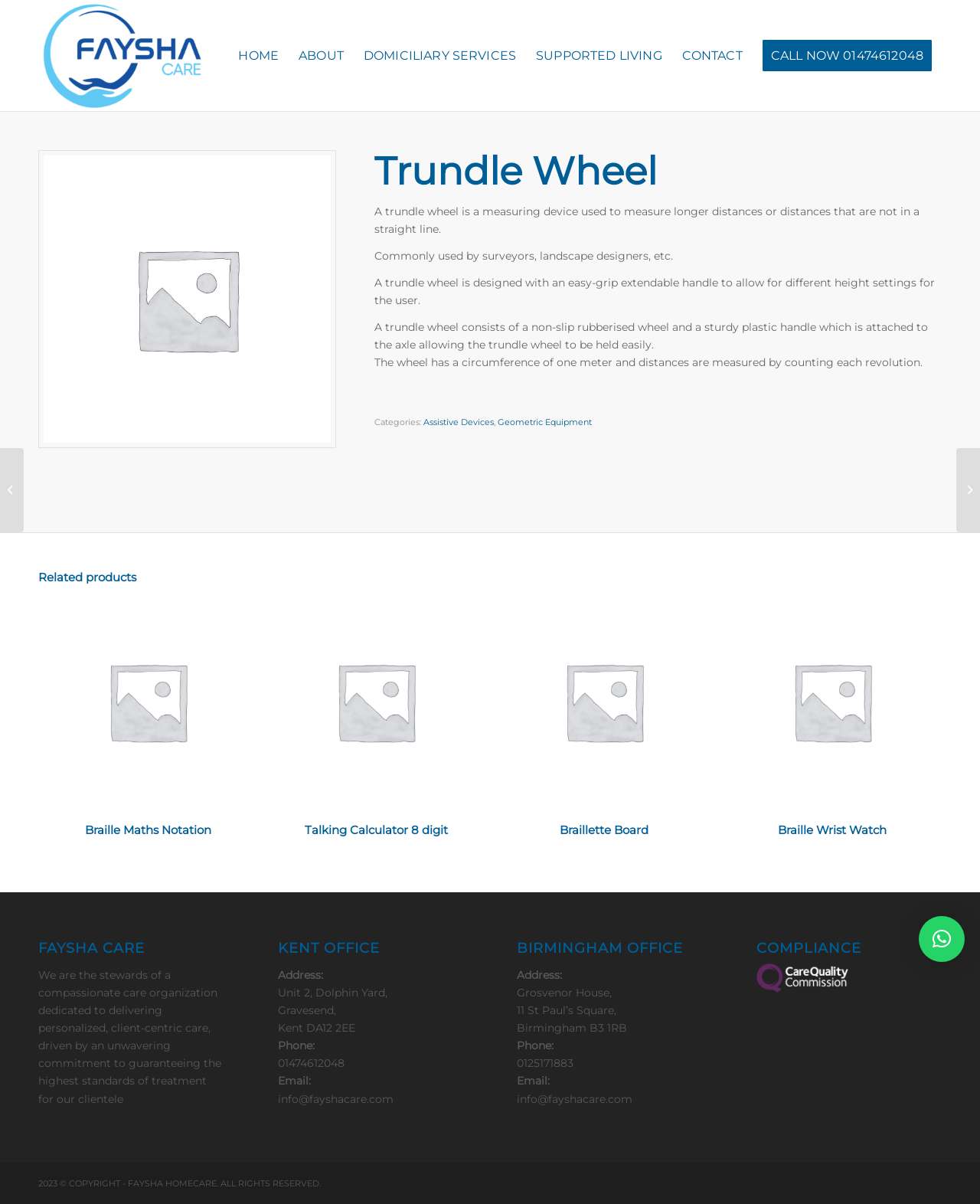What is the name of the company? Observe the screenshot and provide a one-word or short phrase answer.

Faysha Care